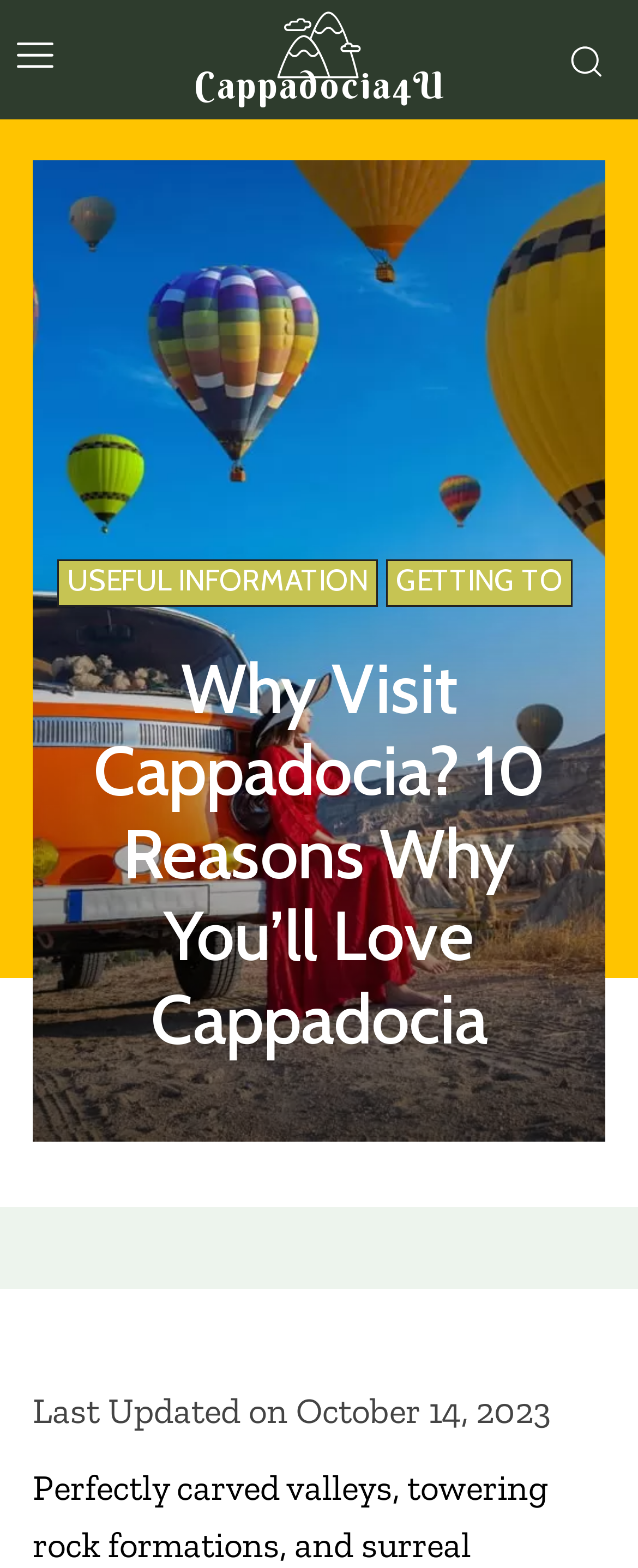What is the title or heading displayed on the webpage?

Why Visit Cappadocia? 10 Reasons Why You’ll Love Cappadocia